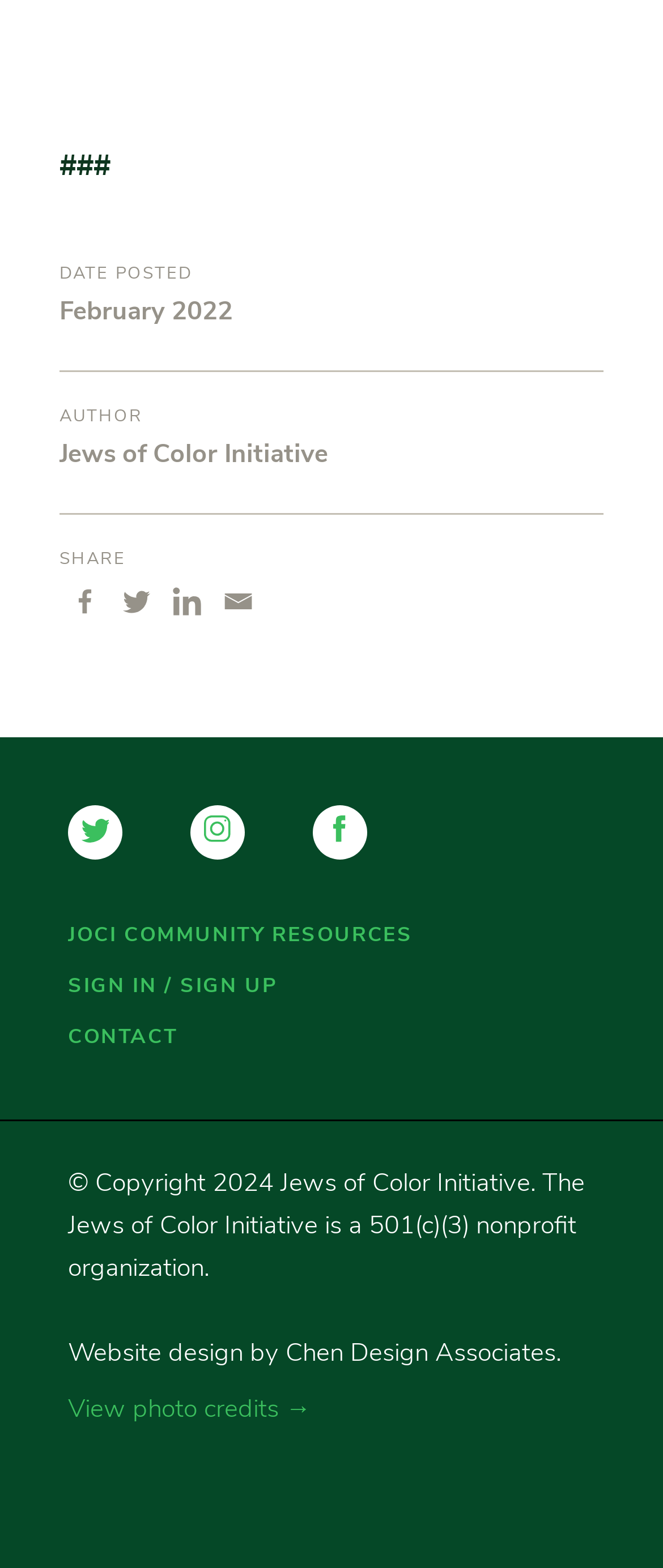Look at the image and give a detailed response to the following question: How many social media links are there?

I counted the number of link elements with text 'Facebook', 'Twitter', 'Linkedin', and 'Email' which are located below the 'SHARE' header.